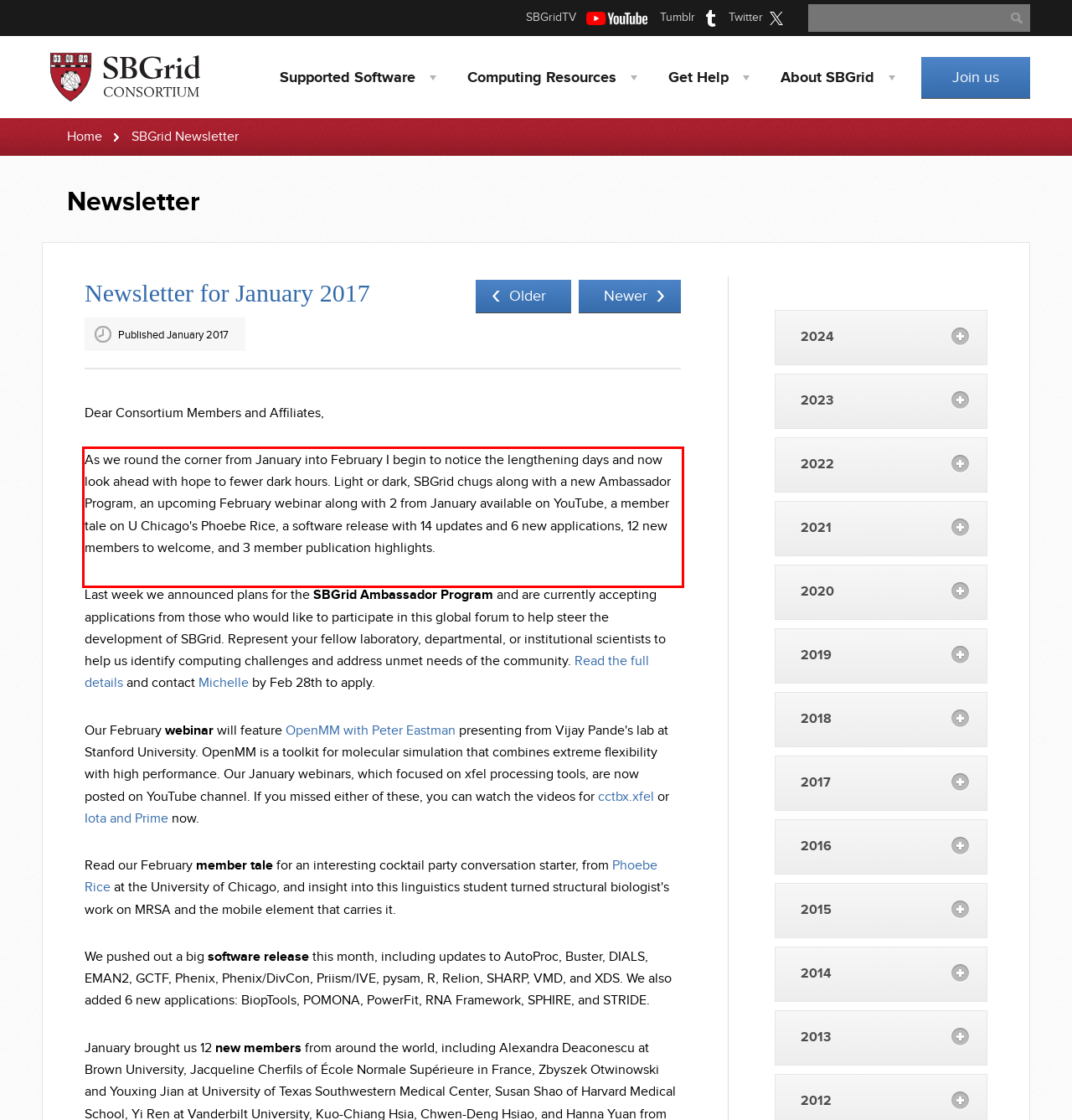Identify the text inside the red bounding box on the provided webpage screenshot by performing OCR.

As we round the corner from January into February I begin to notice the lengthening days and now look ahead with hope to fewer dark hours. Light or dark, SBGrid chugs along with a new Ambassador Program, an upcoming February webinar along with 2 from January available on YouTube, a member tale on U Chicago's Phoebe Rice, a software release with 14 updates and 6 new applications, 12 new members to welcome, and 3 member publication highlights.